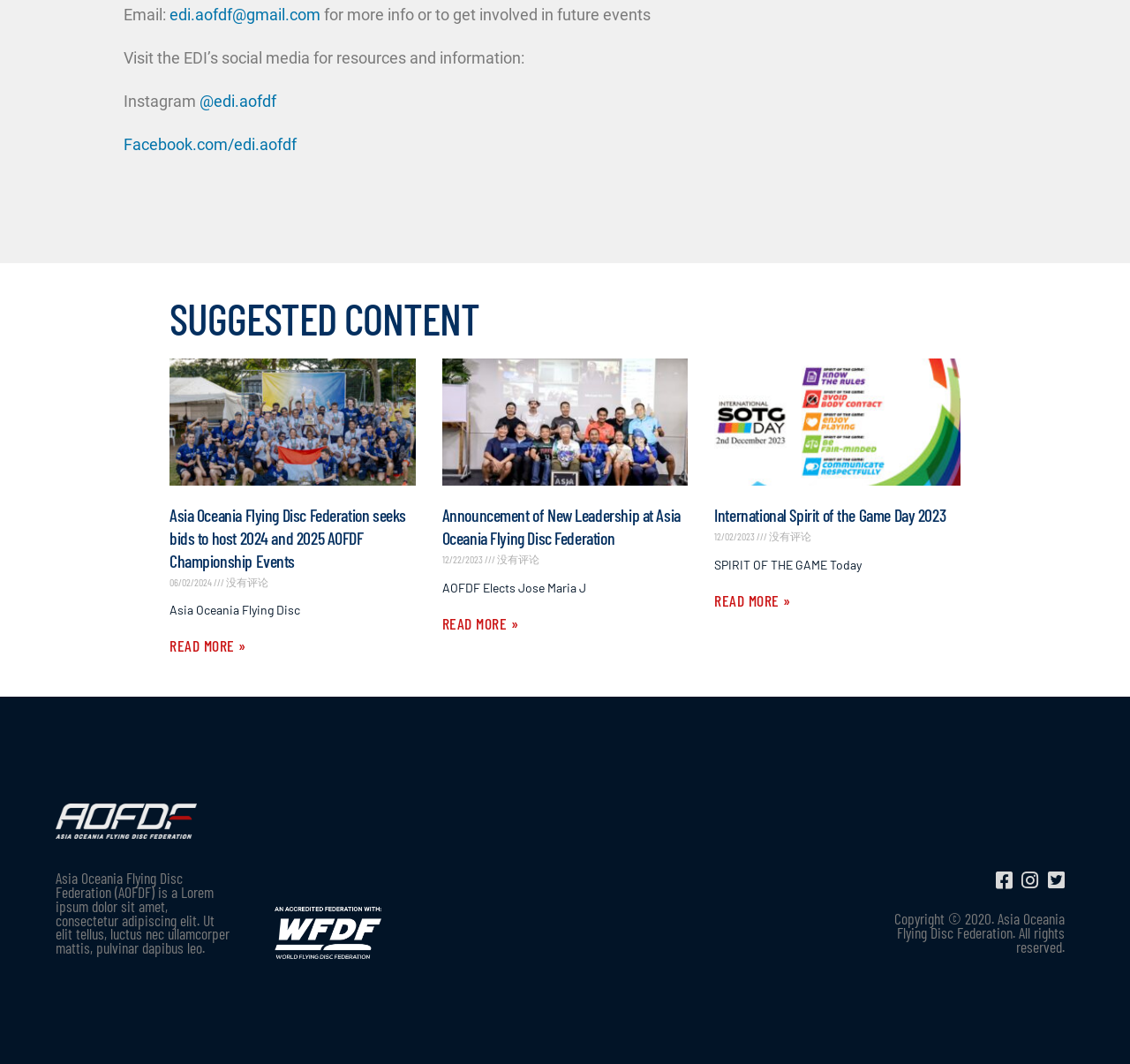What is the name of the organization?
Based on the image, answer the question in a detailed manner.

The name of the organization can be found in the description at the bottom of the webpage, which says 'Asia Oceania Flying Disc Federation (AOFDF) is a Lorem ipsum dolor sit amet, consectetur adipiscing elit...'.